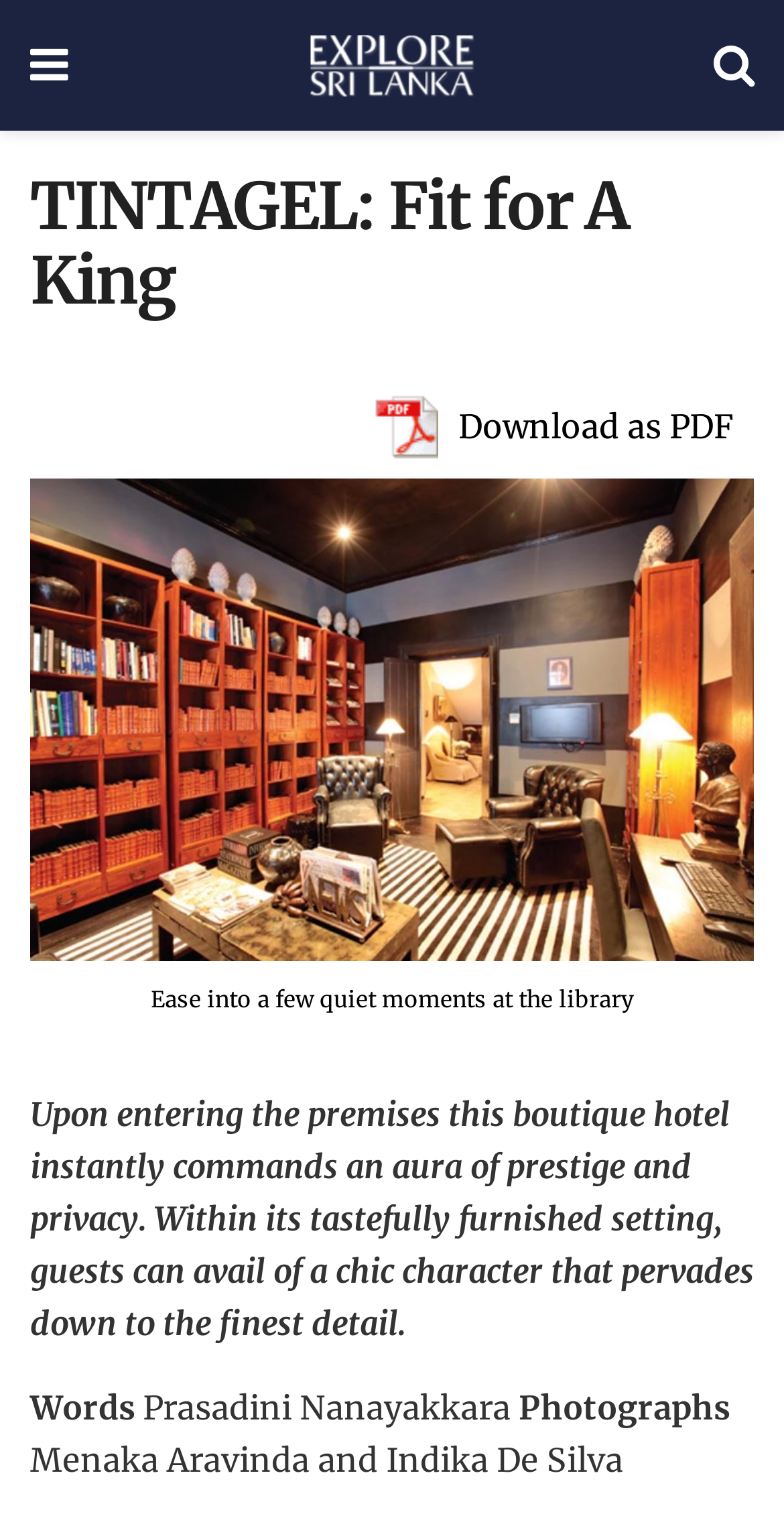What is the theme of the image?
Answer the question with a single word or phrase derived from the image.

Library